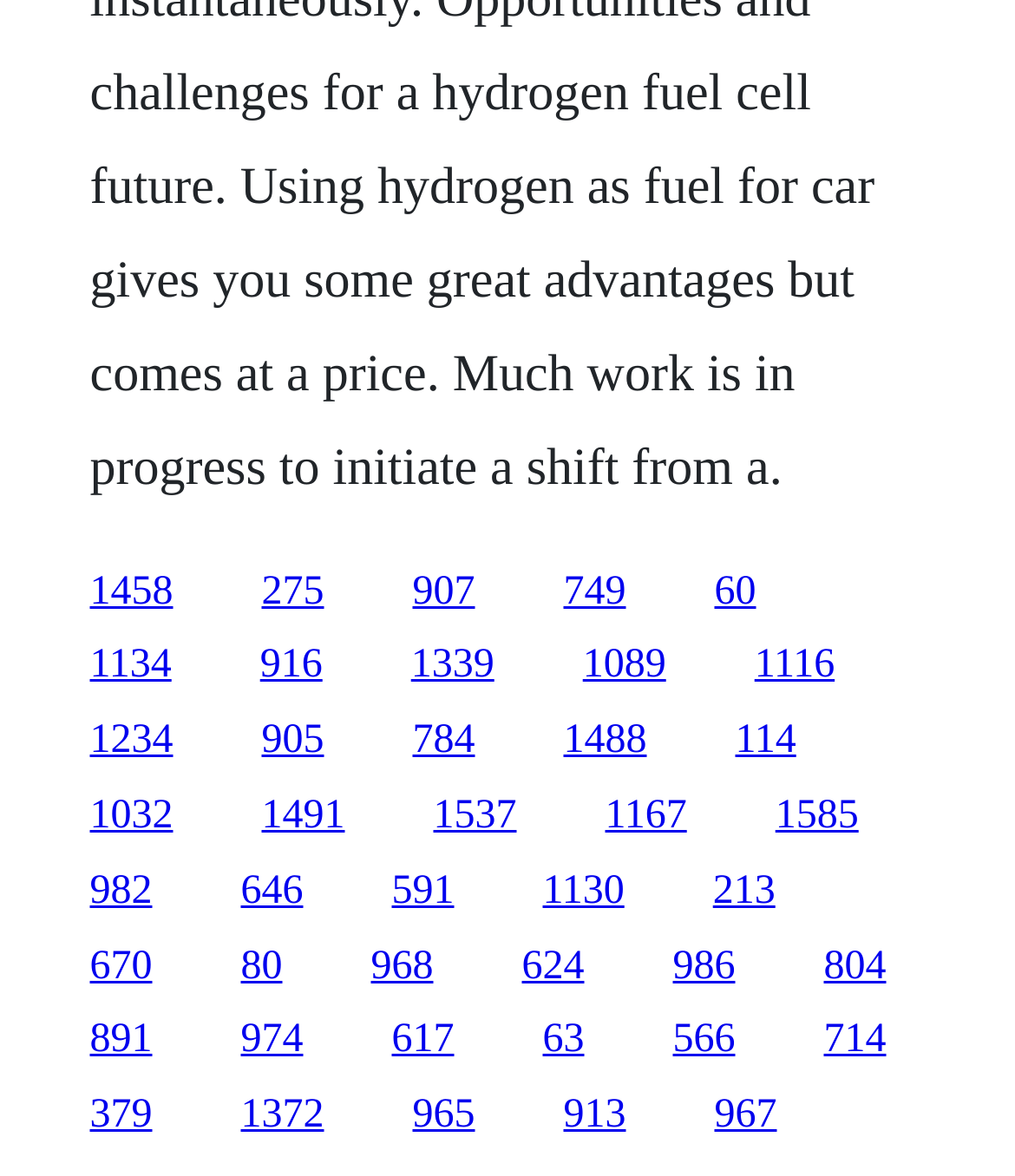Provide a one-word or one-phrase answer to the question:
How many links are on the webpage?

30